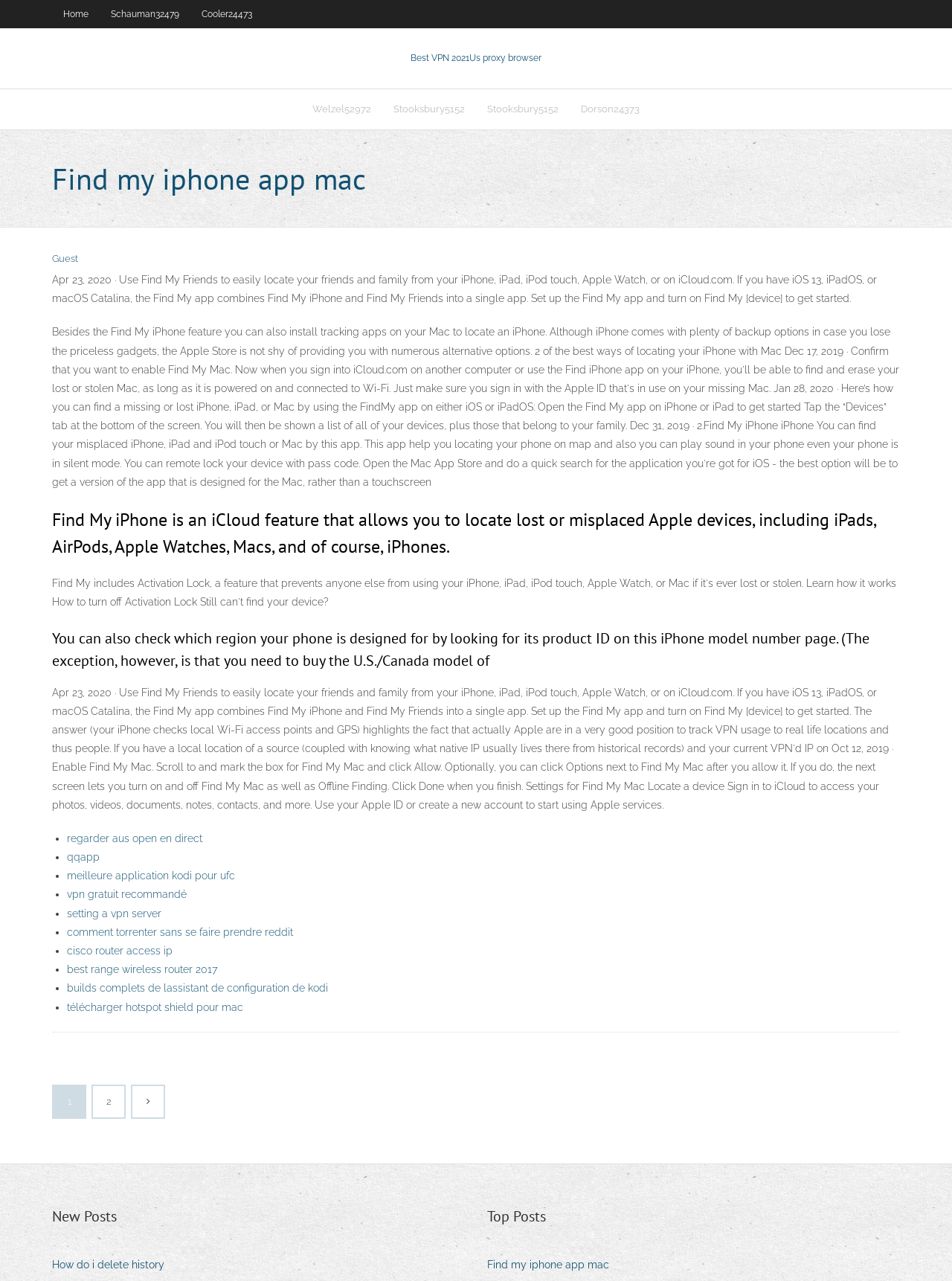Identify the bounding box for the UI element specified in this description: "setting a vpn server". The coordinates must be four float numbers between 0 and 1, formatted as [left, top, right, bottom].

[0.07, 0.708, 0.17, 0.718]